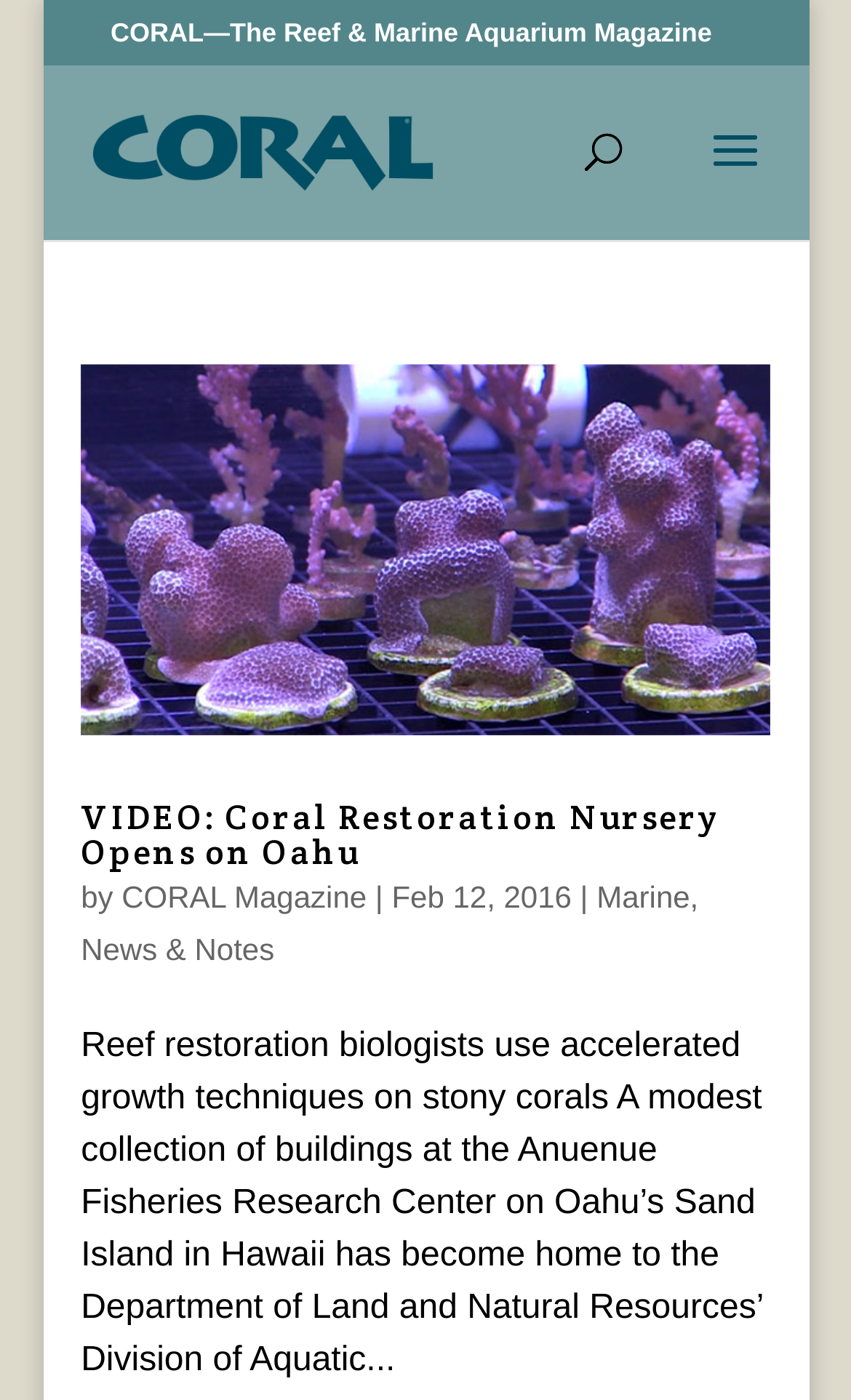Give a concise answer using only one word or phrase for this question:
What is the topic of the first article?

Coral Restoration Nursery